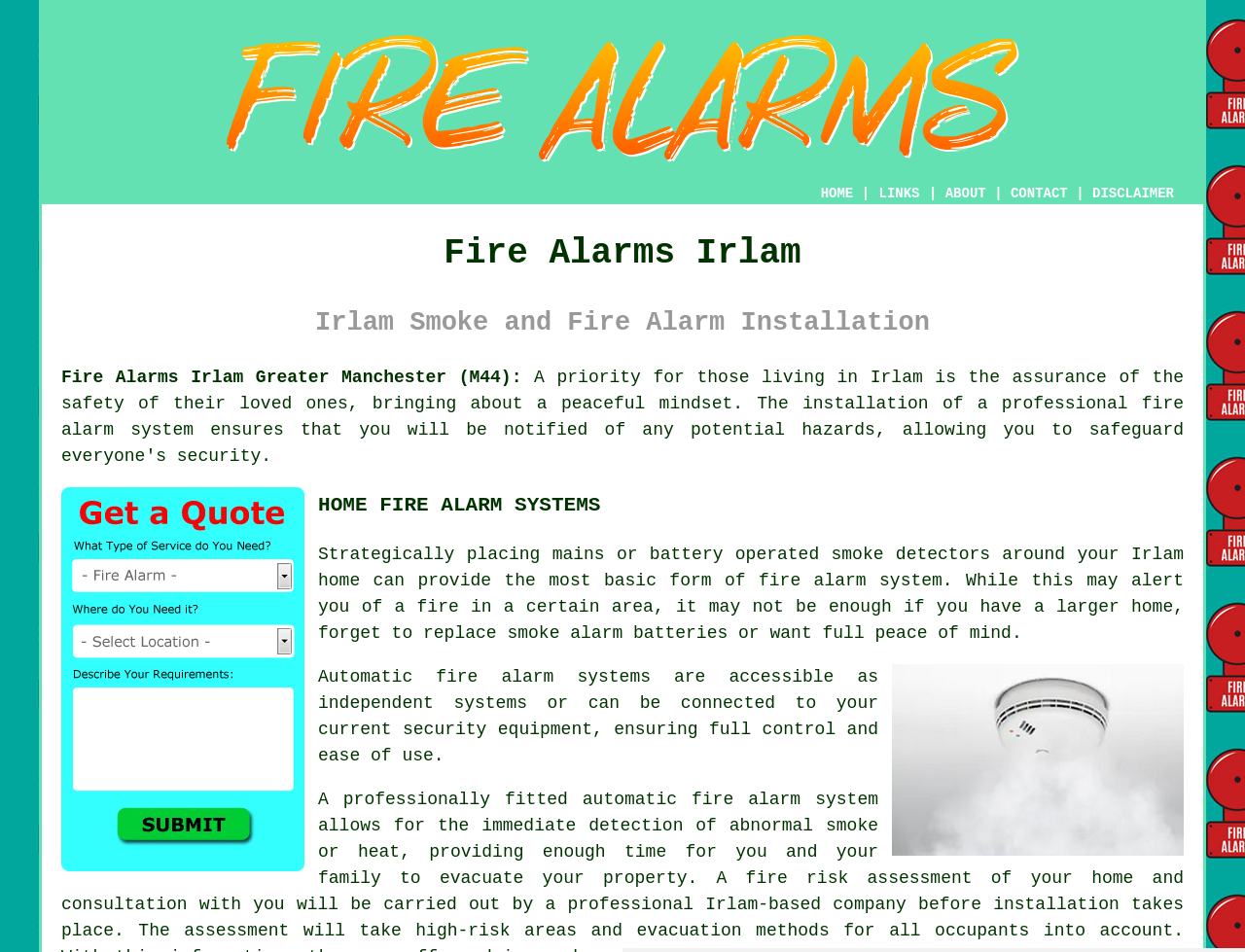What is the purpose of a fire alarm system? Using the information from the screenshot, answer with a single word or phrase.

Peace of mind